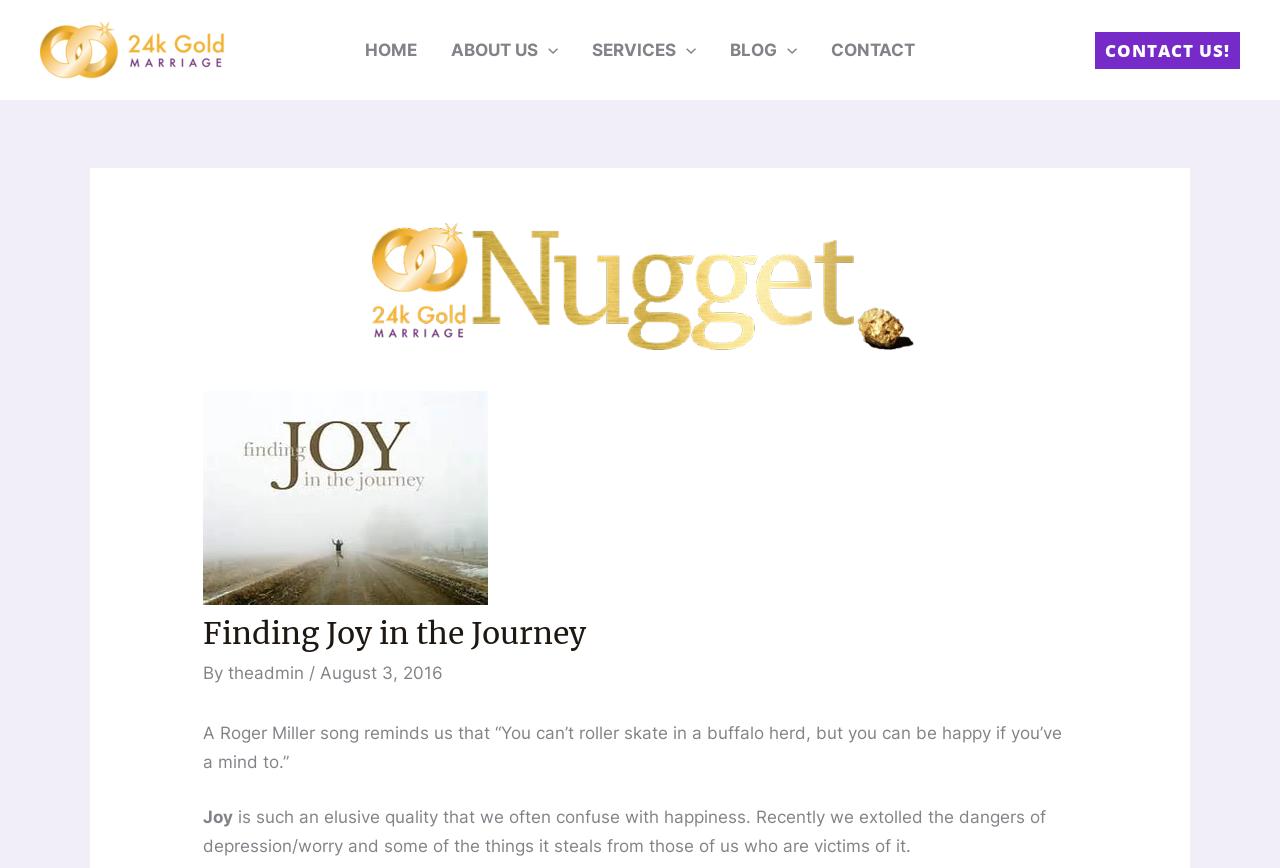Please provide the bounding box coordinate of the region that matches the element description: About Us. Coordinates should be in the format (top-left x, top-left y, bottom-right x, bottom-right y) and all values should be between 0 and 1.

[0.339, 0.0, 0.449, 0.115]